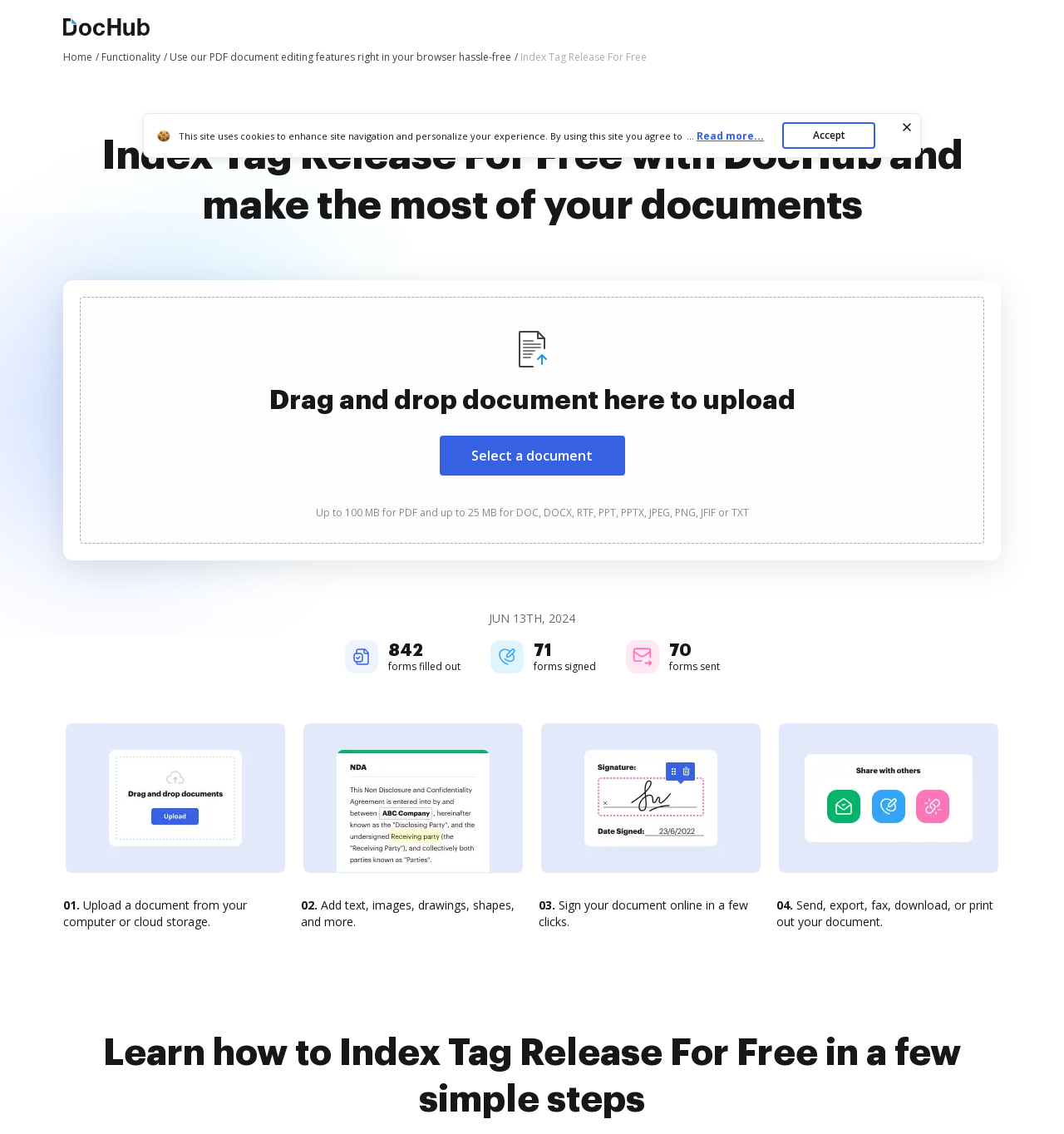Provide the bounding box coordinates of the HTML element this sentence describes: "aria-label="Main page"". The bounding box coordinates consist of four float numbers between 0 and 1, i.e., [left, top, right, bottom].

[0.059, 0.015, 0.141, 0.036]